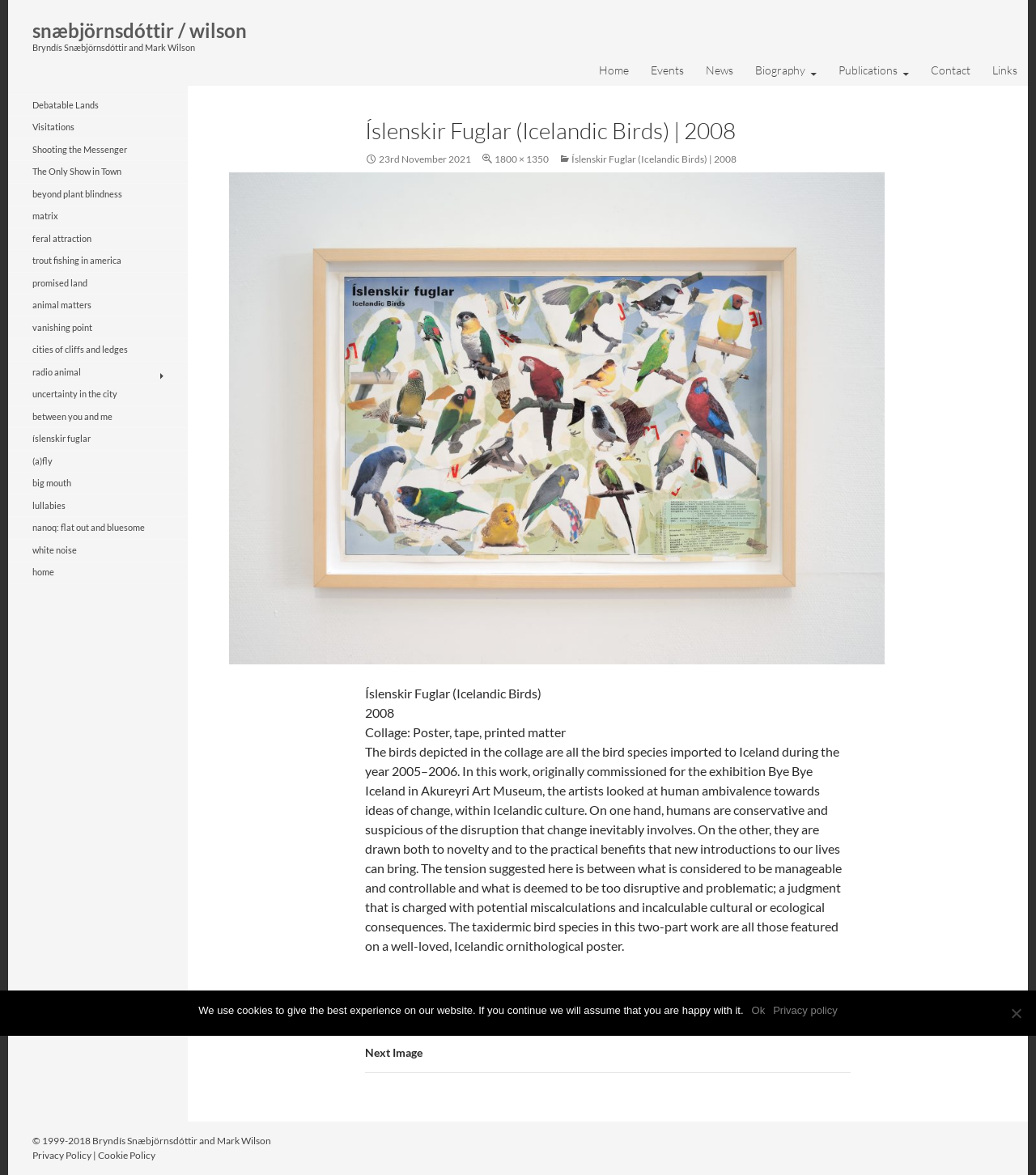Generate a comprehensive description of the webpage content.

This webpage is about the artwork "Íslenskir Fuglar (Icelandic Birds)" by Bryndís Snæbjörnsdóttir and Mark Wilson. At the top, there is a heading with the artists' names, followed by a link to skip to the content. The main navigation menu is located on the top right, with links to "Home", "Events", "News", "Biography", "Publications", "Contact", and "Links".

Below the navigation menu, there is a large section dedicated to the artwork. It features a heading with the title of the artwork, followed by a time stamp indicating that it was posted on November 23rd, 2021. There are two links, one with an icon and another with the title of the artwork, which may lead to more information or images of the artwork.

The main content of the webpage is a description of the artwork, which is a collage featuring bird species imported to Iceland during 2005-2006. The text explains the concept behind the artwork, which explores human ambivalence towards change and the tension between what is considered manageable and what is deemed too disruptive.

On the right side of the webpage, there are links to navigate to the previous or next image. Below the main content, there is a list of links to other artworks or projects by the artists, including "Debatable Lands", "Visitations", and "Shooting the Messenger", among others.

At the bottom of the webpage, there is a footer section with links to the artists' website, privacy policy, and cookie policy. There is also a cookie notice dialog that appears, informing users that the website uses cookies and providing options to accept or learn more about the privacy policy.